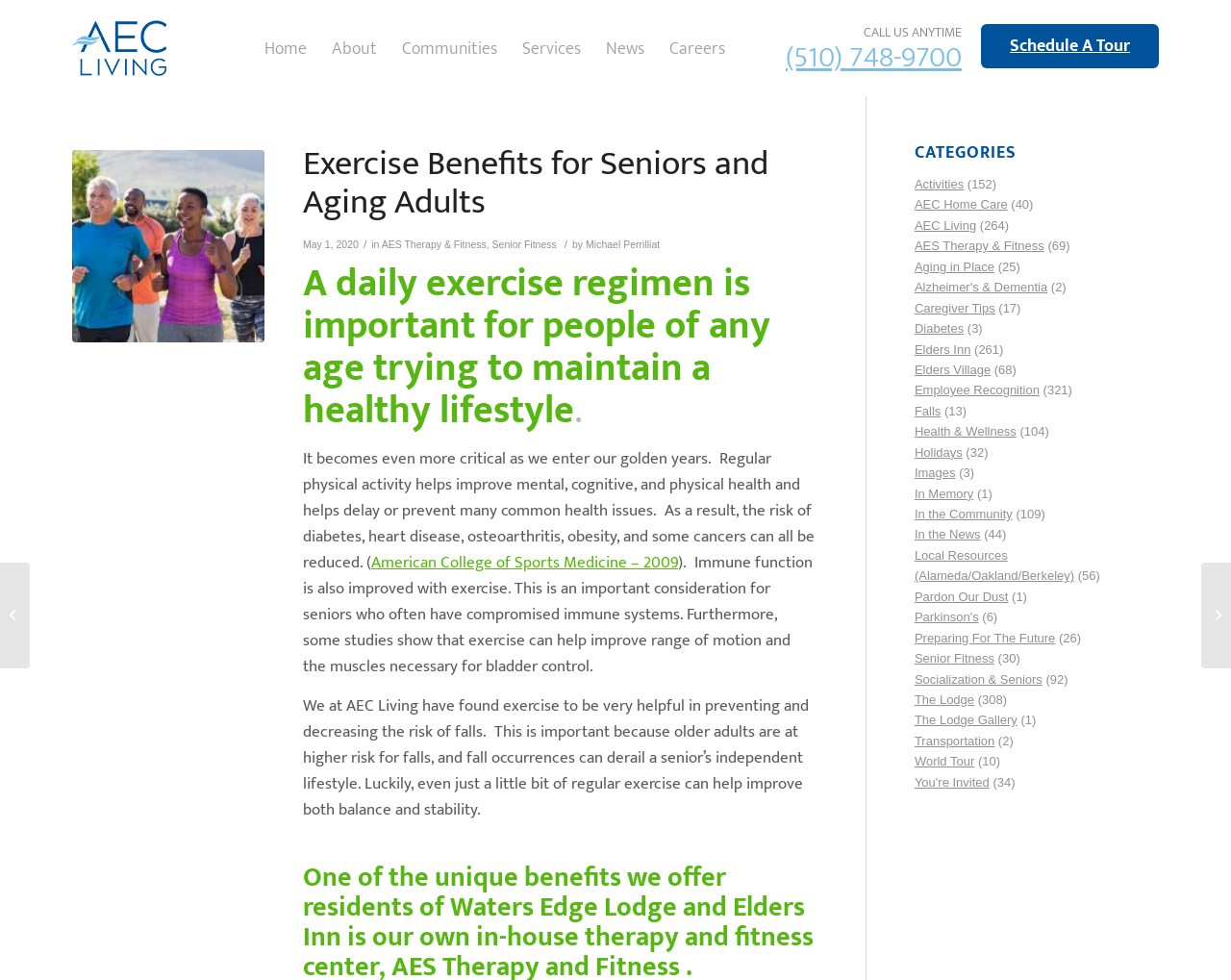Kindly provide the bounding box coordinates of the section you need to click on to fulfill the given instruction: "login".

None